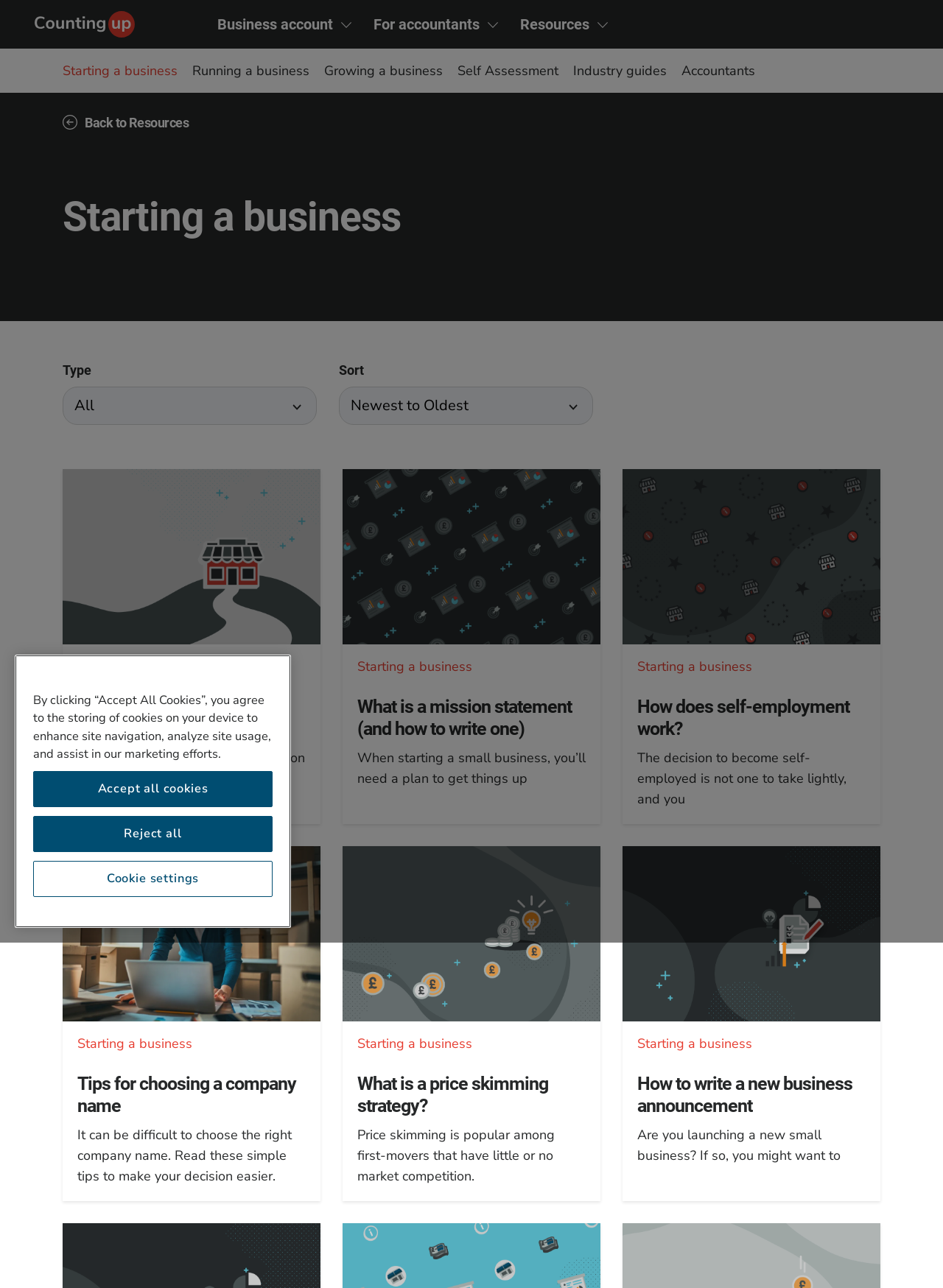Given the webpage screenshot, identify the bounding box of the UI element that matches this description: "Resources".

[0.552, 0.0, 0.625, 0.038]